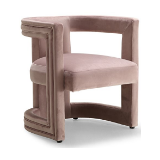What is the height of the accent chair?
Could you answer the question in a detailed manner, providing as much information as possible?

The caption provides the dimensions of the chair, stating that it is 26 inches wide, 24.5 inches deep, and 28 inches high, which allows us to determine the exact height of the chair.